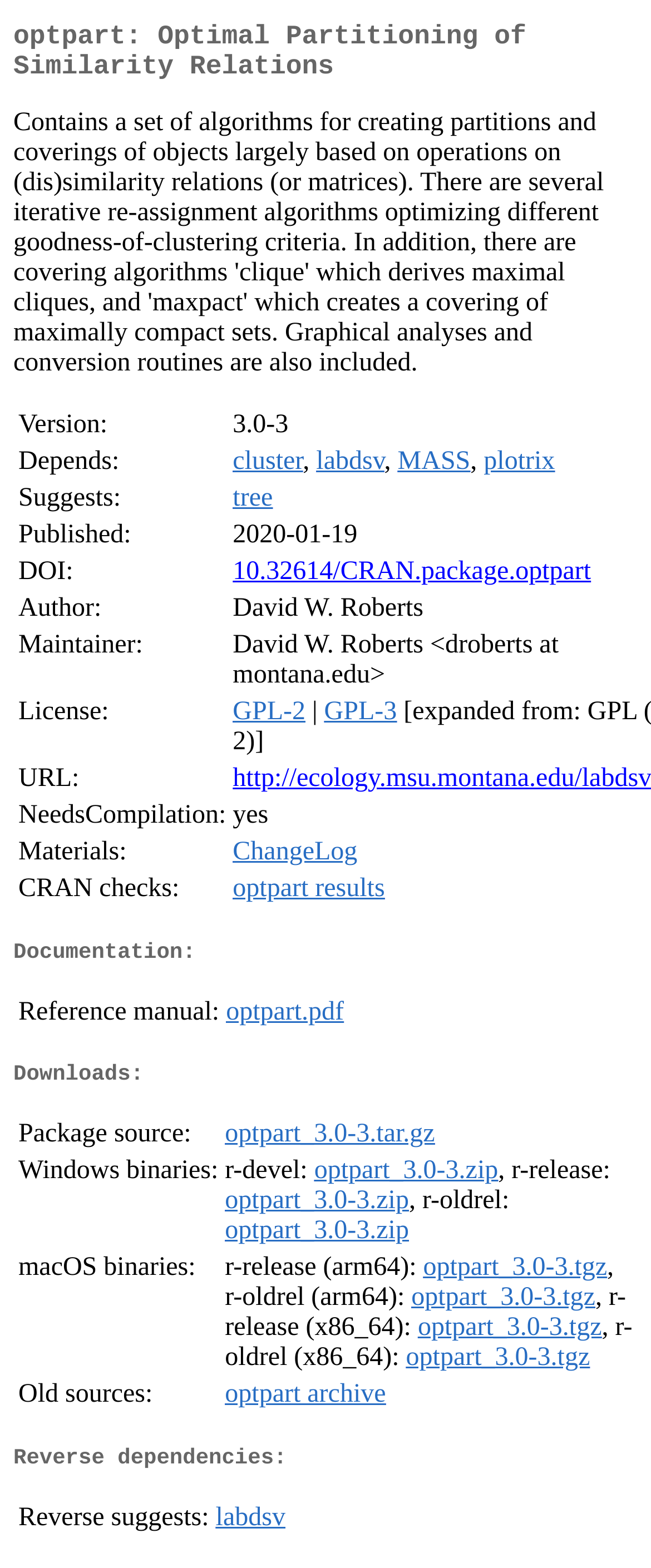Please use the details from the image to answer the following question comprehensively:
What is the package name?

The package name is 'optpart' which is mentioned in the heading 'optpart: Optimal Partitioning of Similarity Relations' at the top of the webpage.